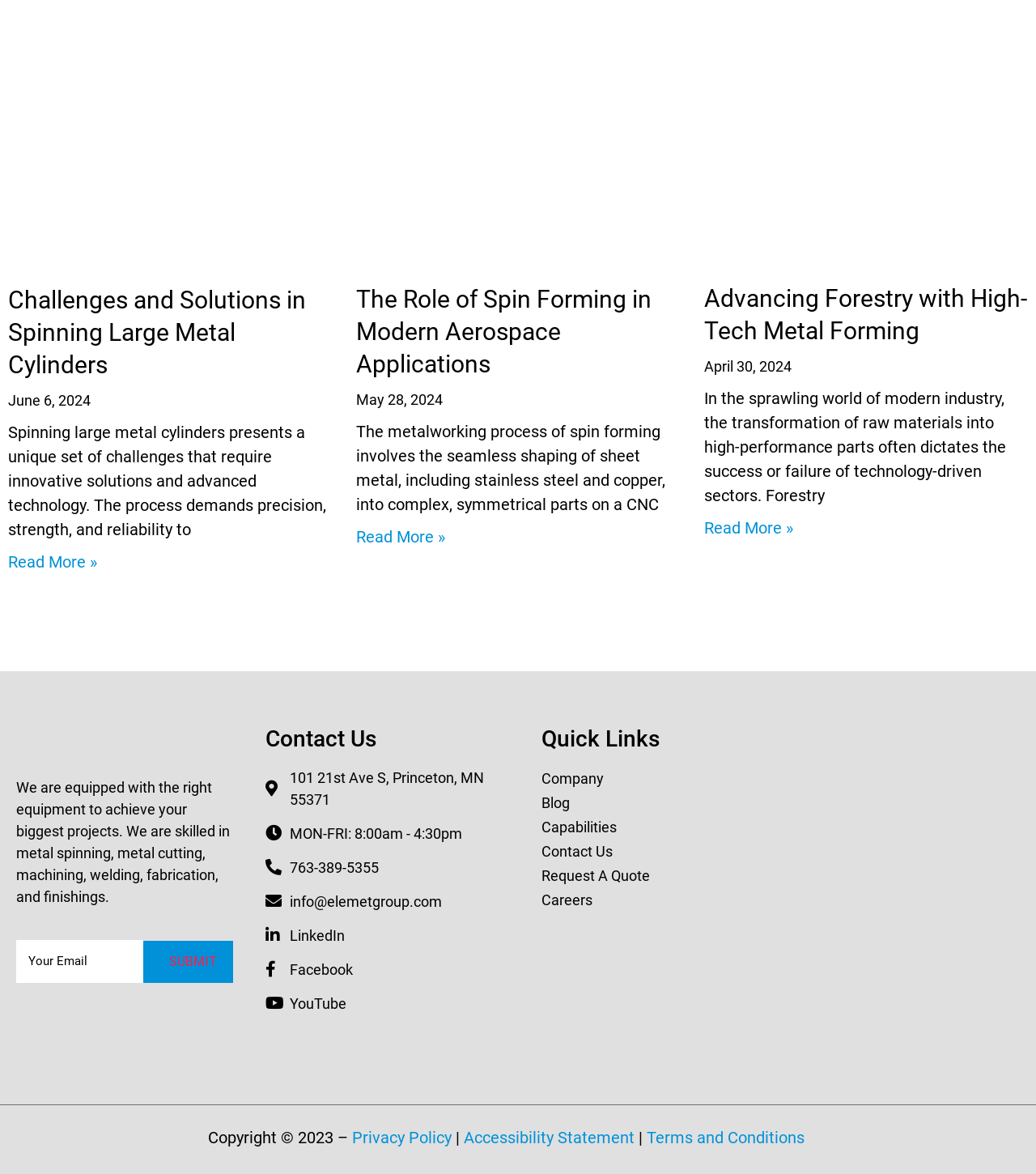Pinpoint the bounding box coordinates of the element that must be clicked to accomplish the following instruction: "Read more about Challenges and Solutions in Spinning Large Metal Cylinders". The coordinates should be in the format of four float numbers between 0 and 1, i.e., [left, top, right, bottom].

[0.008, 0.47, 0.094, 0.487]